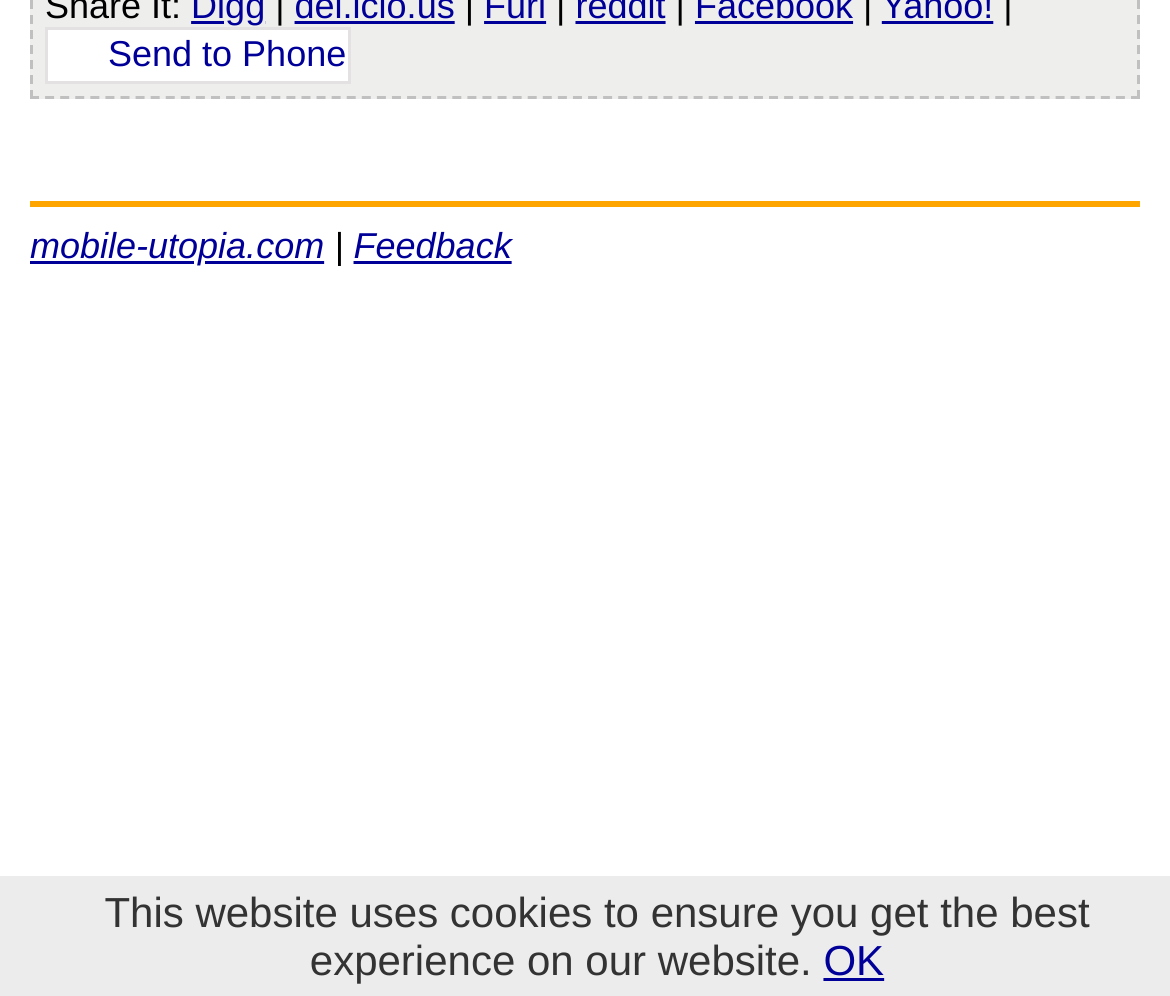Determine the bounding box coordinates for the UI element matching this description: "OK".

[0.704, 0.94, 0.756, 0.988]